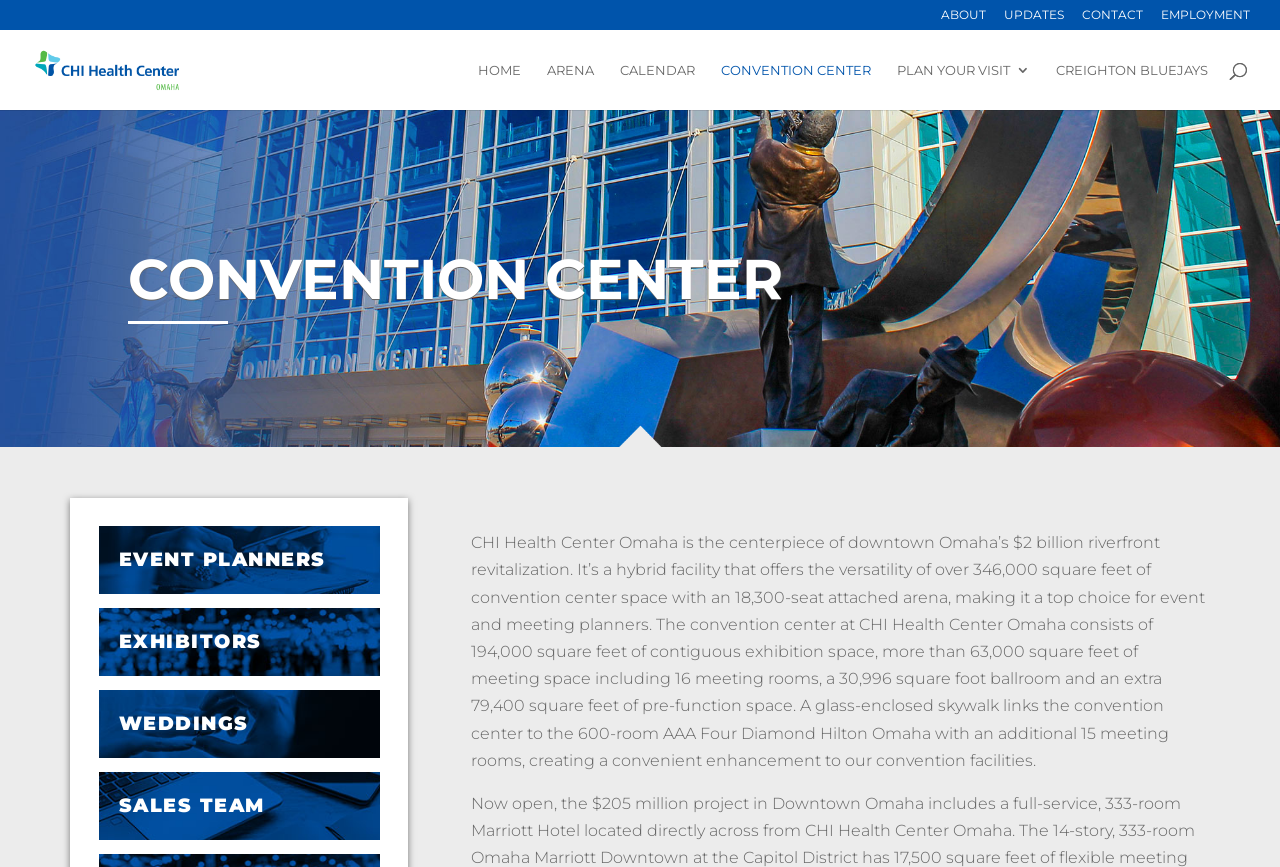Calculate the bounding box coordinates of the UI element given the description: "Plan Your Visit".

[0.701, 0.073, 0.805, 0.127]